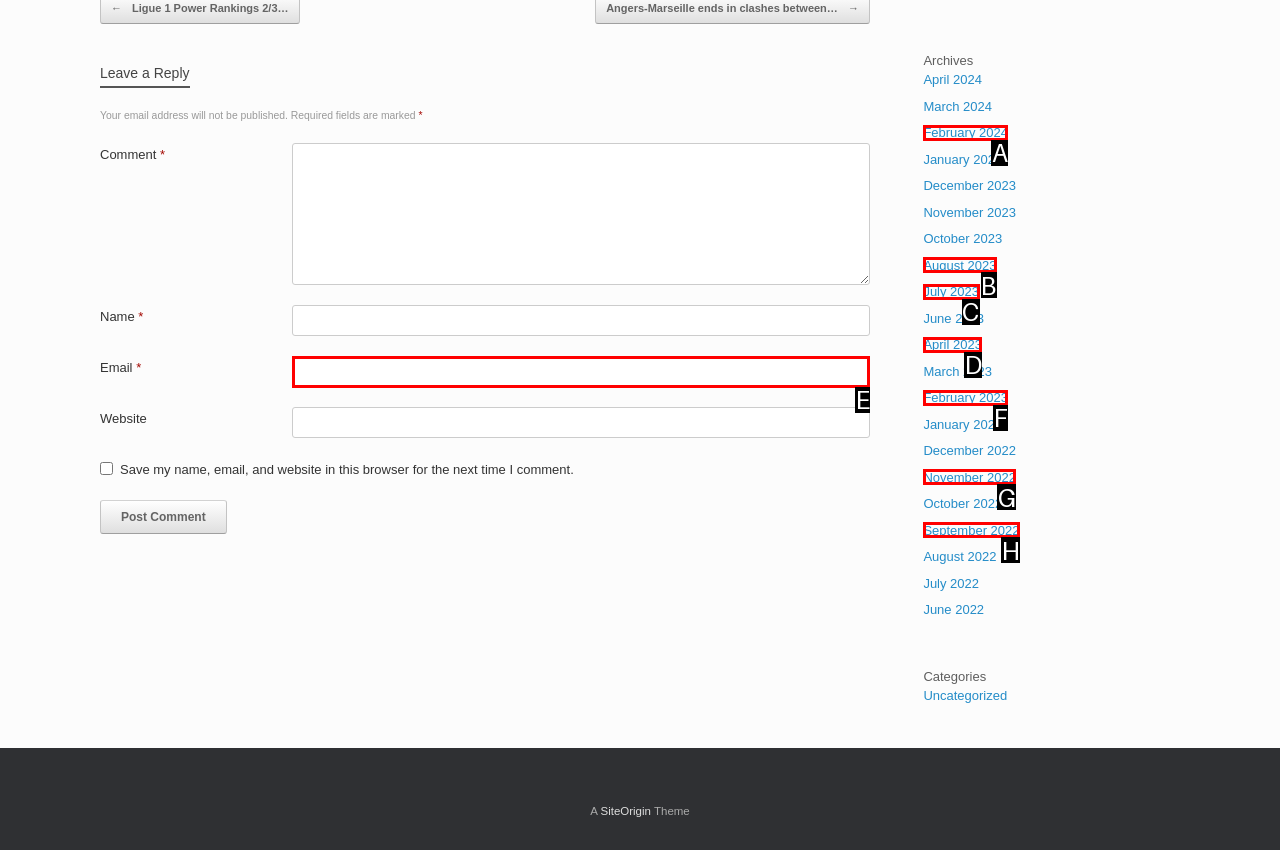Identify the bounding box that corresponds to: parent_node: Email * aria-describedby="email-notes" name="email"
Respond with the letter of the correct option from the provided choices.

E